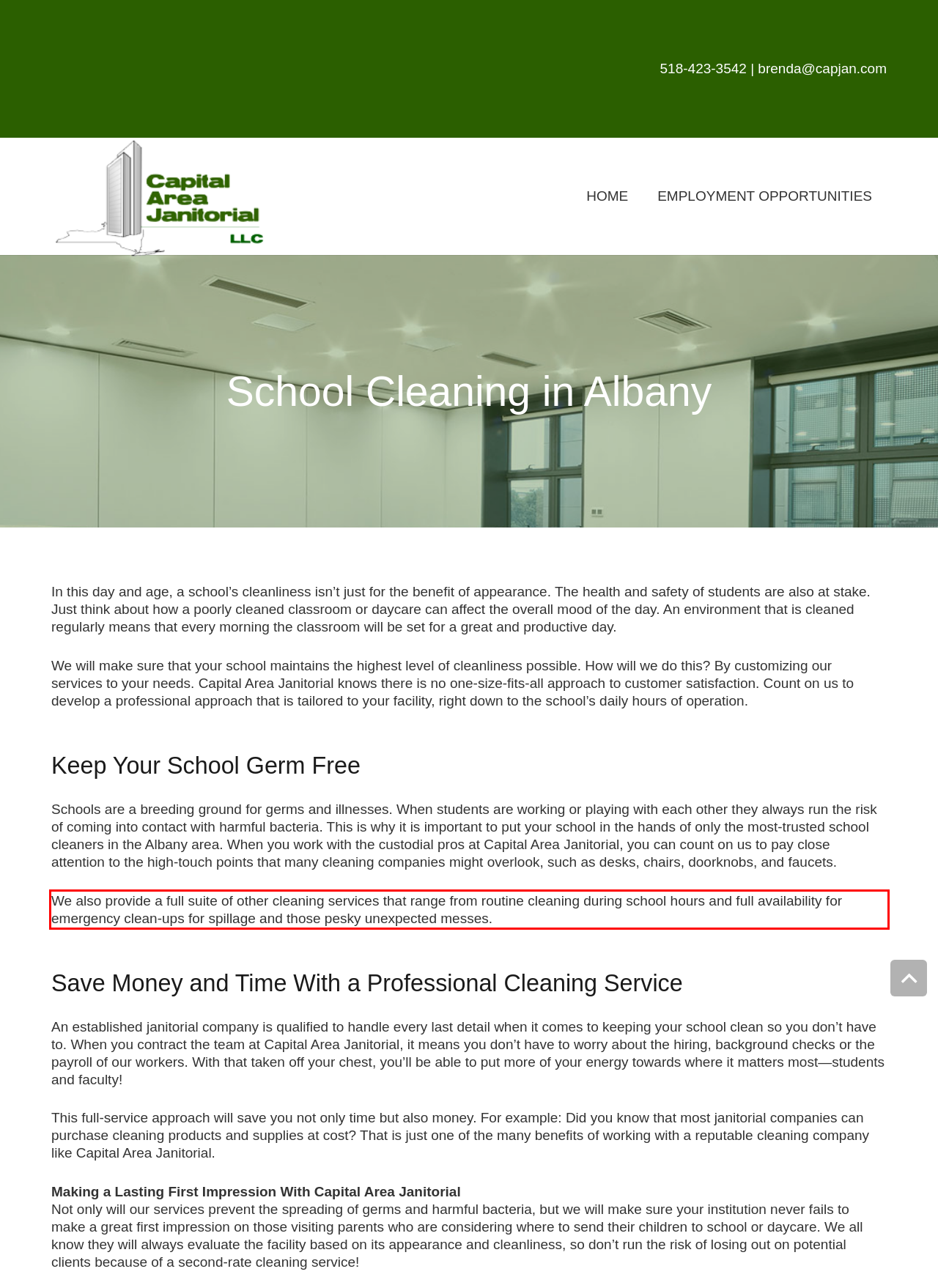Please perform OCR on the UI element surrounded by the red bounding box in the given webpage screenshot and extract its text content.

We also provide a full suite of other cleaning services that range from routine cleaning during school hours and full availability for emergency clean-ups for spillage and those pesky unexpected messes.